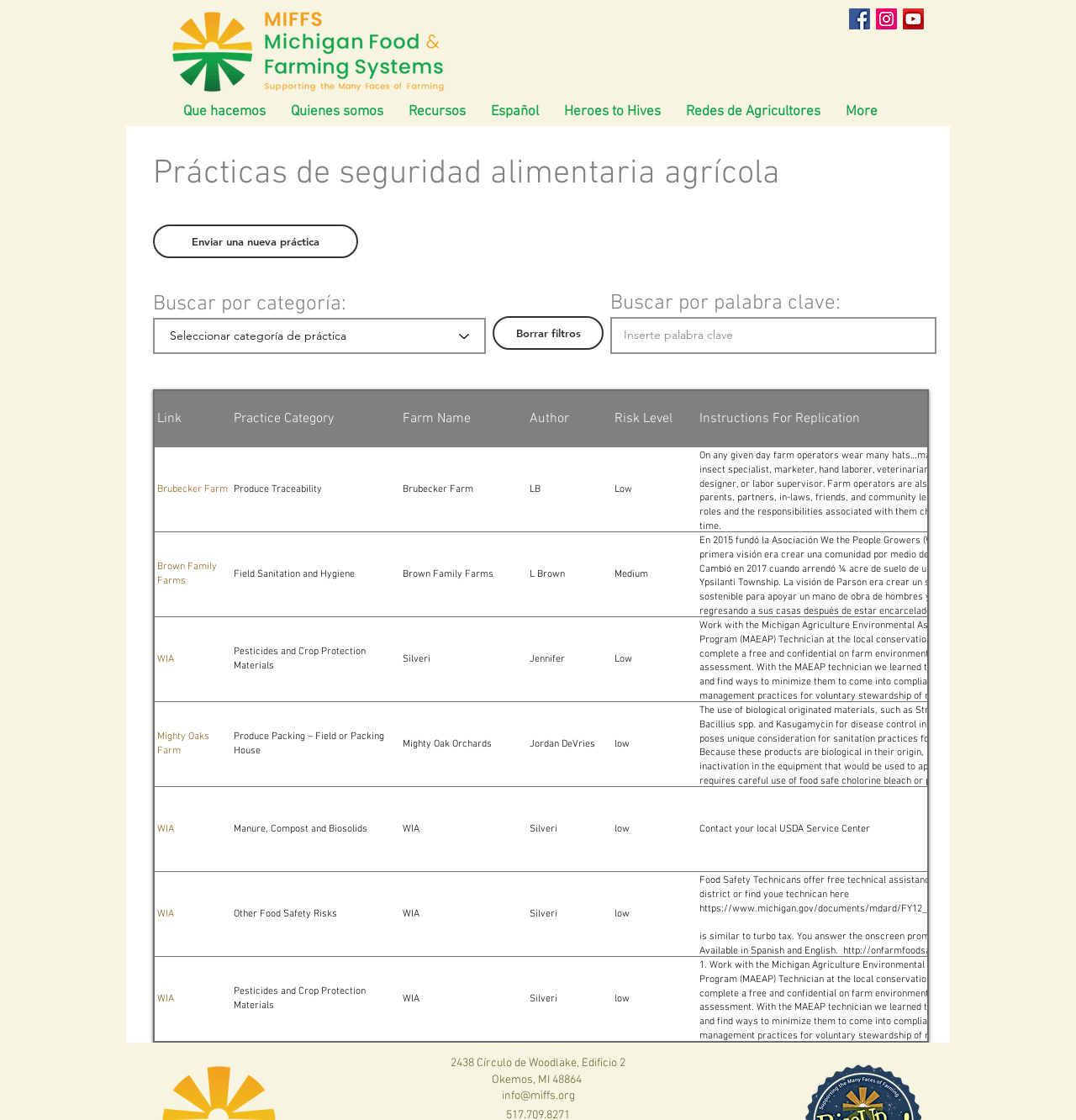Find the bounding box coordinates of the clickable element required to execute the following instruction: "View the categories". Provide the coordinates as four float numbers between 0 and 1, i.e., [left, top, right, bottom].

None